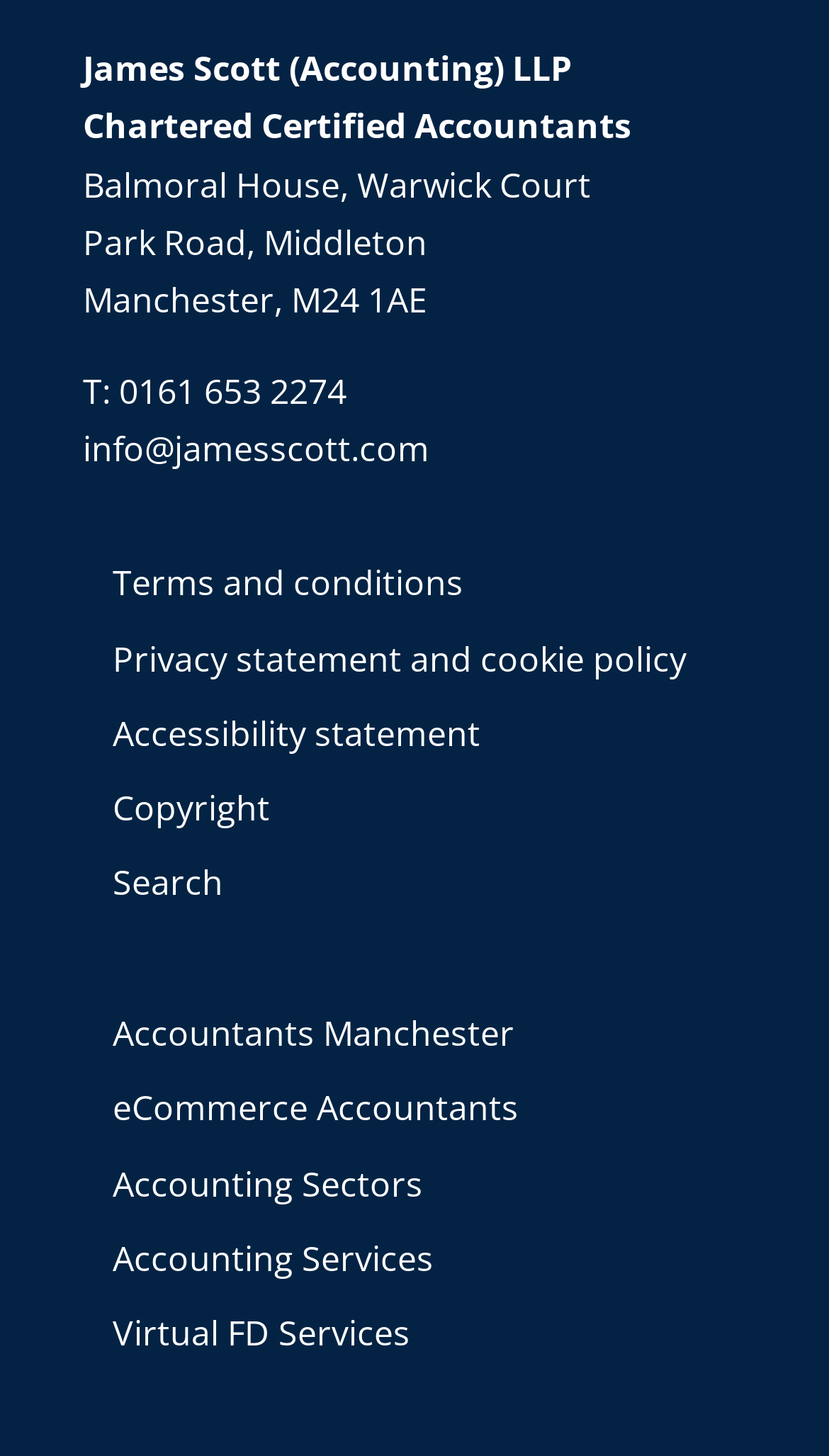What is the email address?
Look at the image and answer the question with a single word or phrase.

info@jamesscott.com